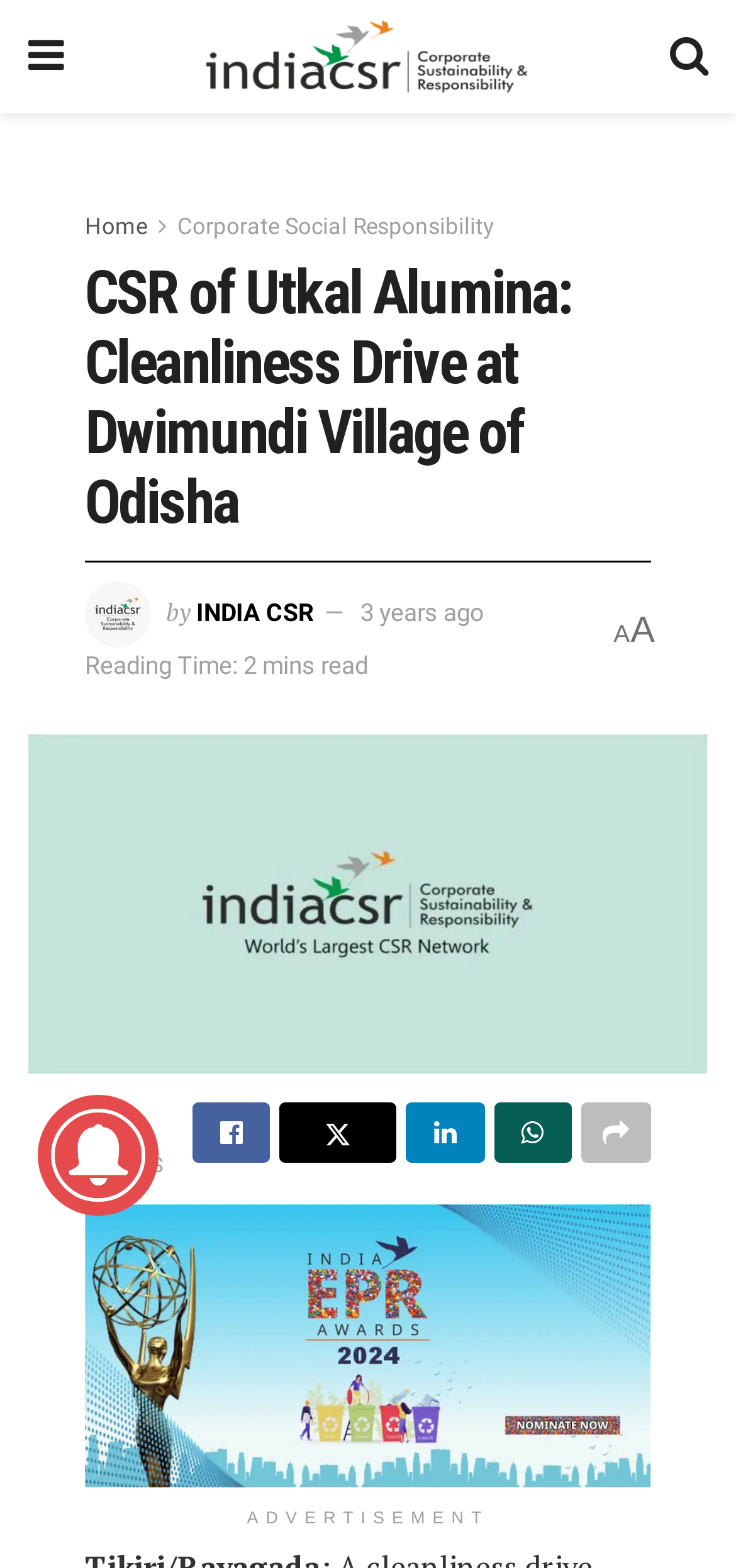Find the bounding box coordinates for the HTML element specified by: "alt="India CSR"".

[0.28, 0.012, 0.717, 0.06]